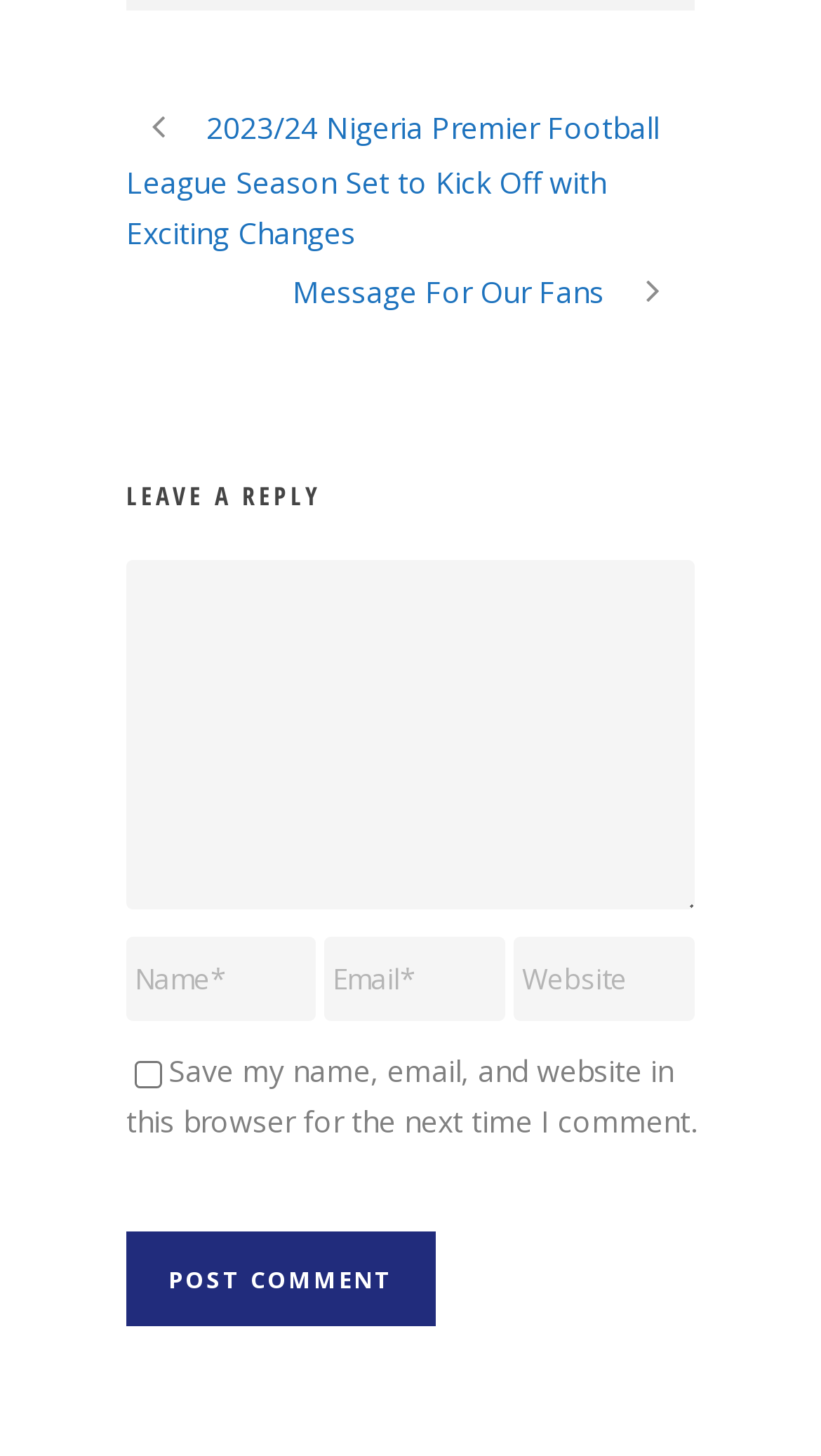Given the element description: "Message For Our Fans", predict the bounding box coordinates of this UI element. The coordinates must be four float numbers between 0 and 1, given as [left, top, right, bottom].

[0.356, 0.186, 0.846, 0.214]